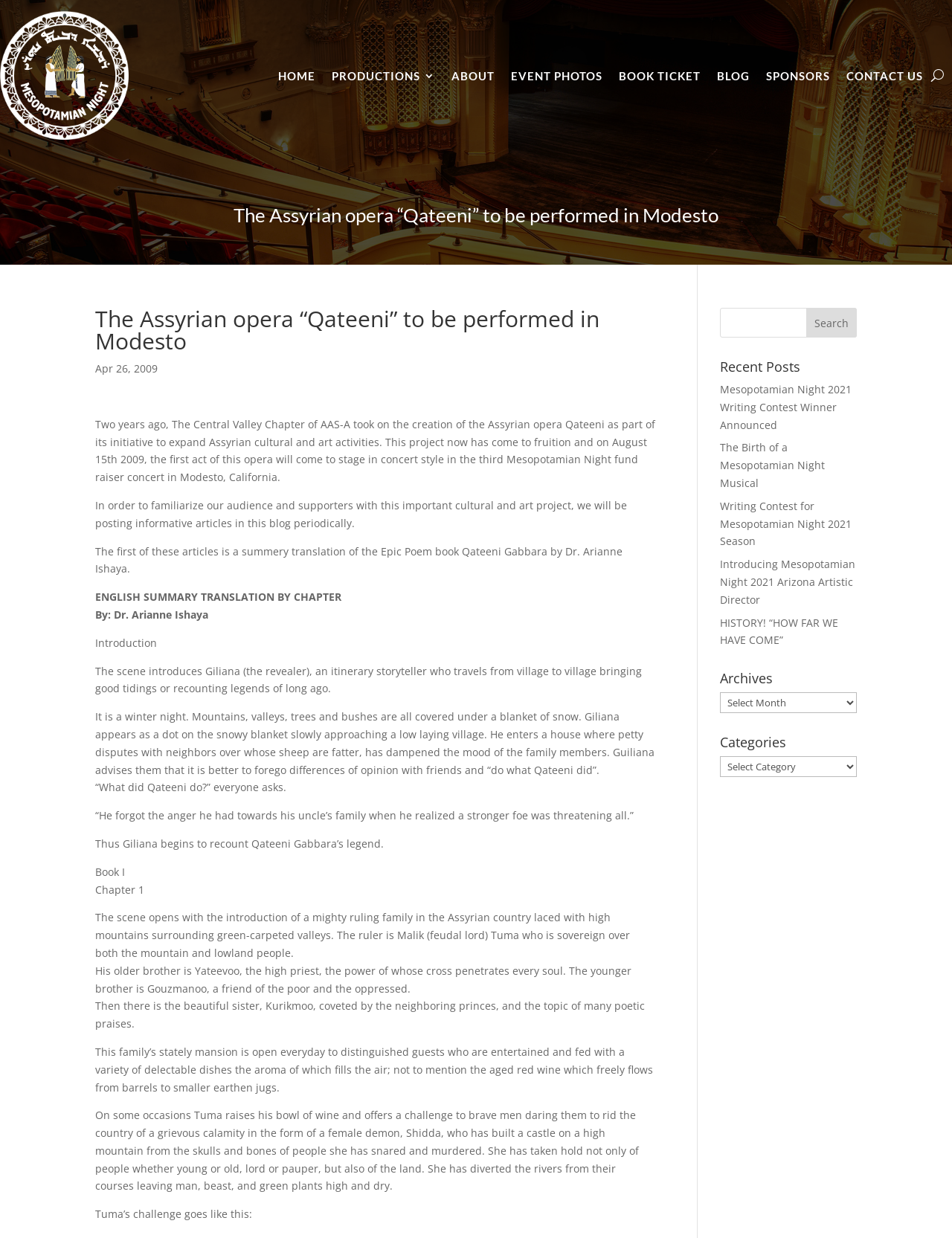Please determine the bounding box coordinates of the section I need to click to accomplish this instruction: "Search for something".

[0.847, 0.249, 0.9, 0.273]